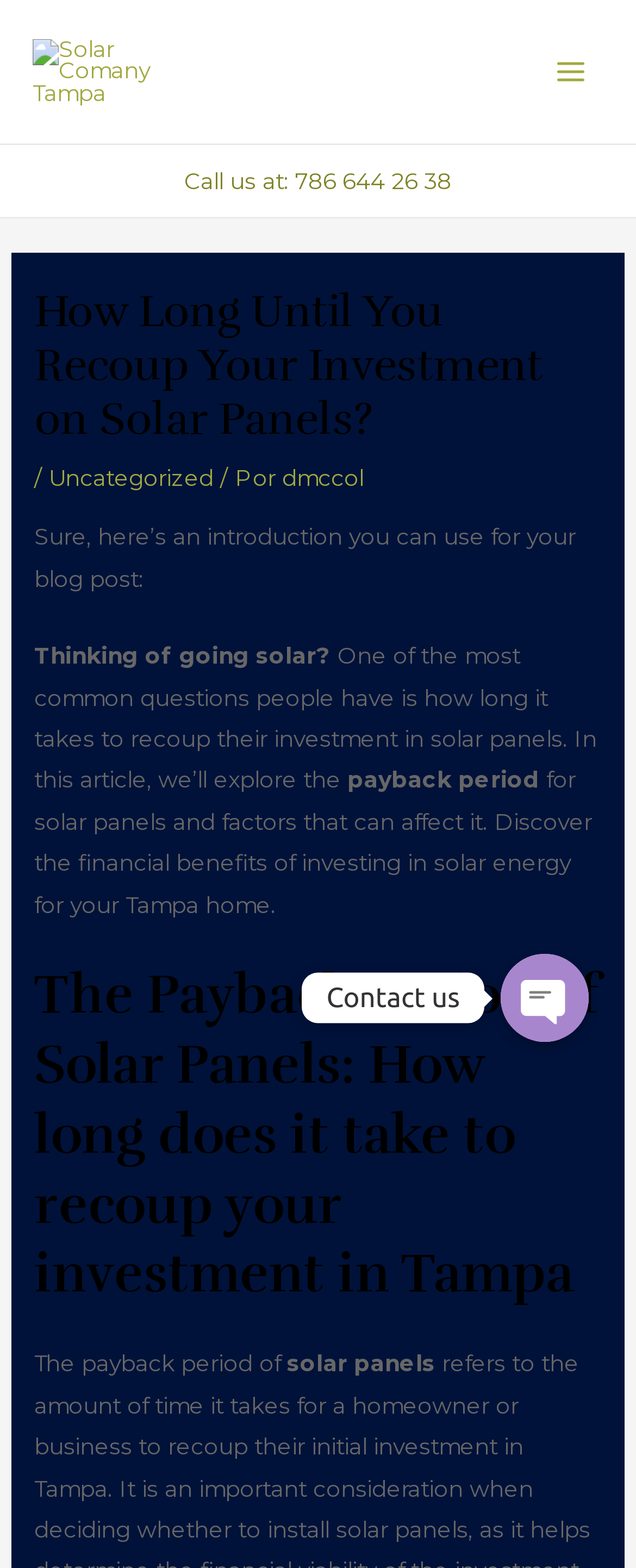Based on the visual content of the image, answer the question thoroughly: What is the topic of the article?

I inferred the topic of the article by reading the introduction which mentions 'Thinking of going solar?' and 'how long it takes to recoup their investment in solar panels'.